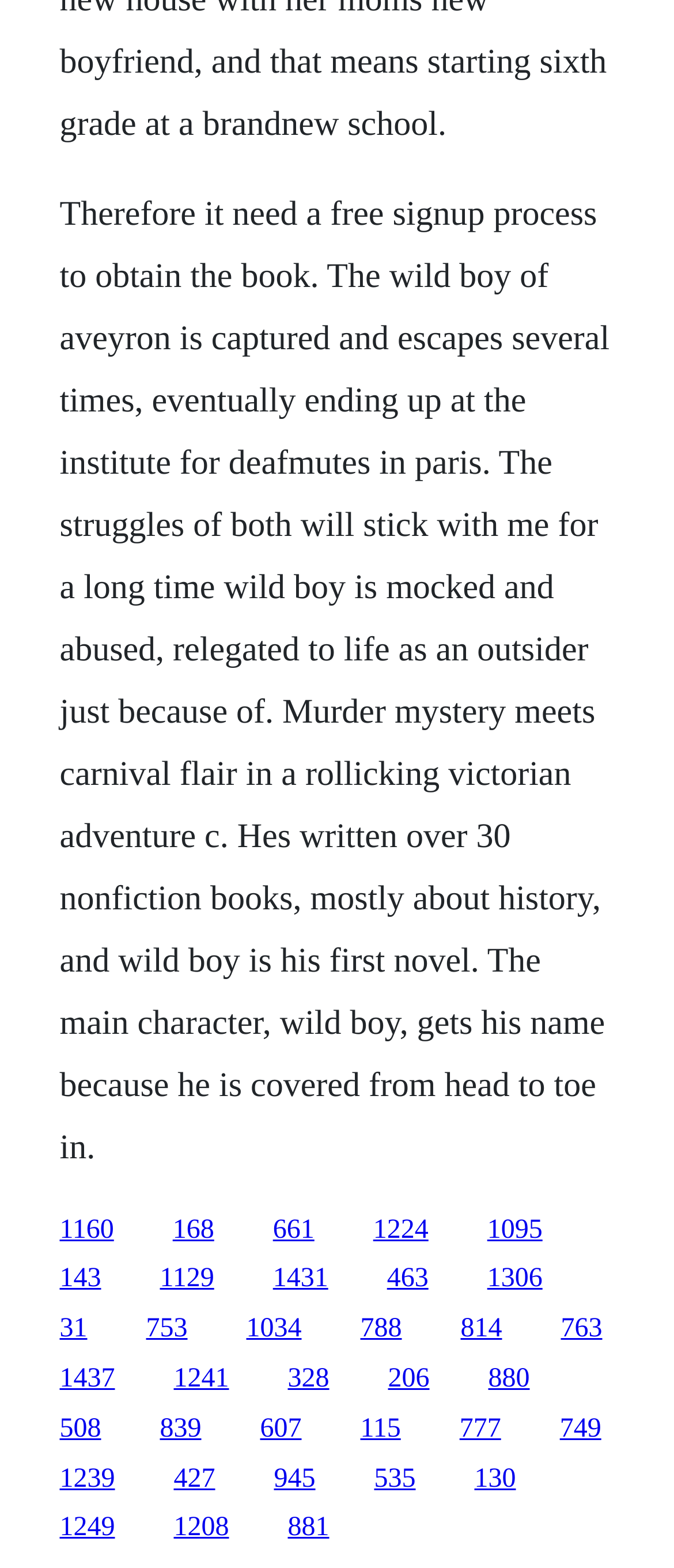Specify the bounding box coordinates for the region that must be clicked to perform the given instruction: "Explore related books".

[0.832, 0.838, 0.894, 0.857]